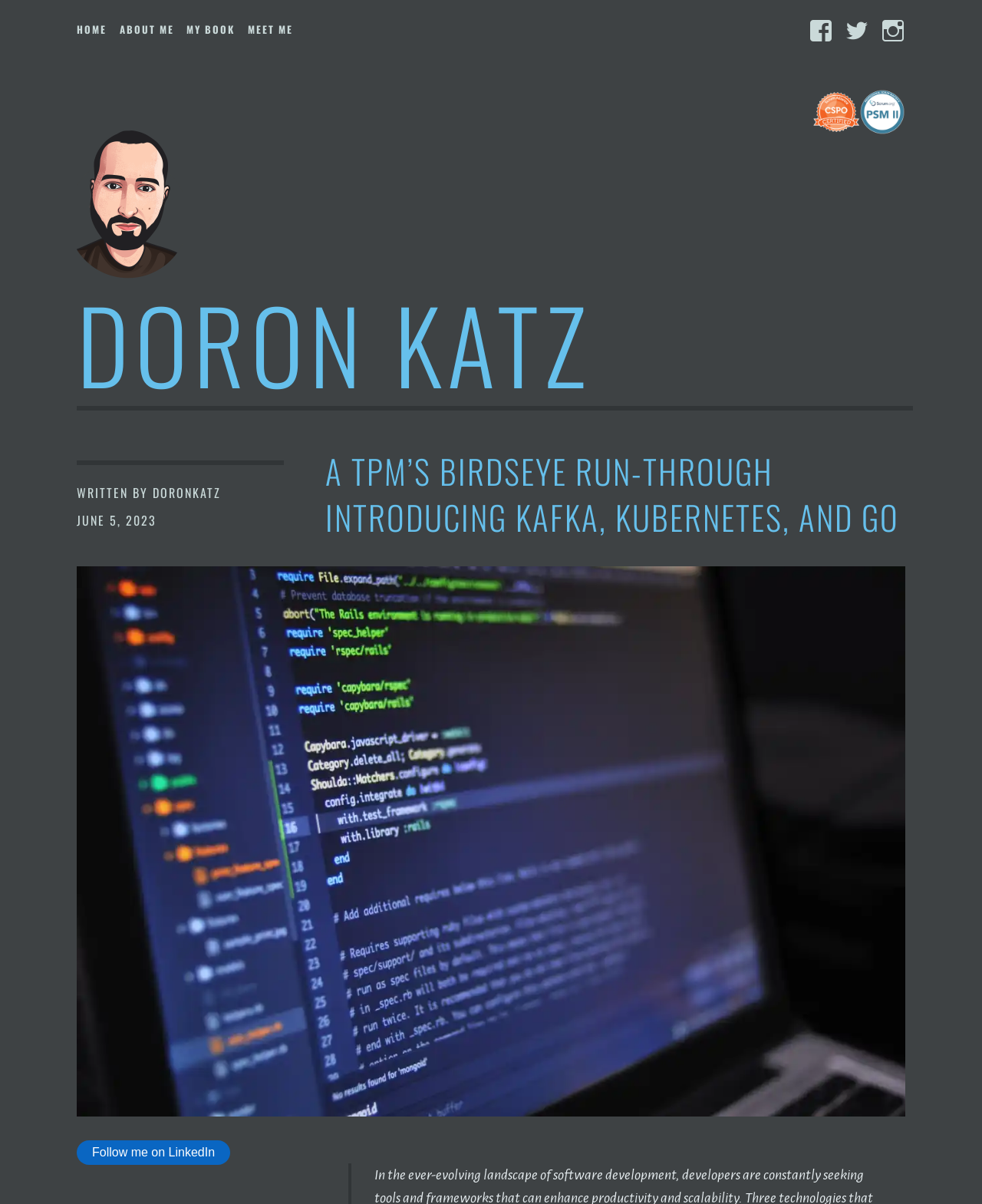What social media platform is represented by the icon ''?
Please give a detailed and elaborate answer to the question.

The social media platform represented by the icon '' can be inferred from the link element ' Facebook' with bounding box coordinates [0.823, 0.015, 0.848, 0.036]. This element is a child of the 'Social Links Menu' navigation element, suggesting that it is a social media link.